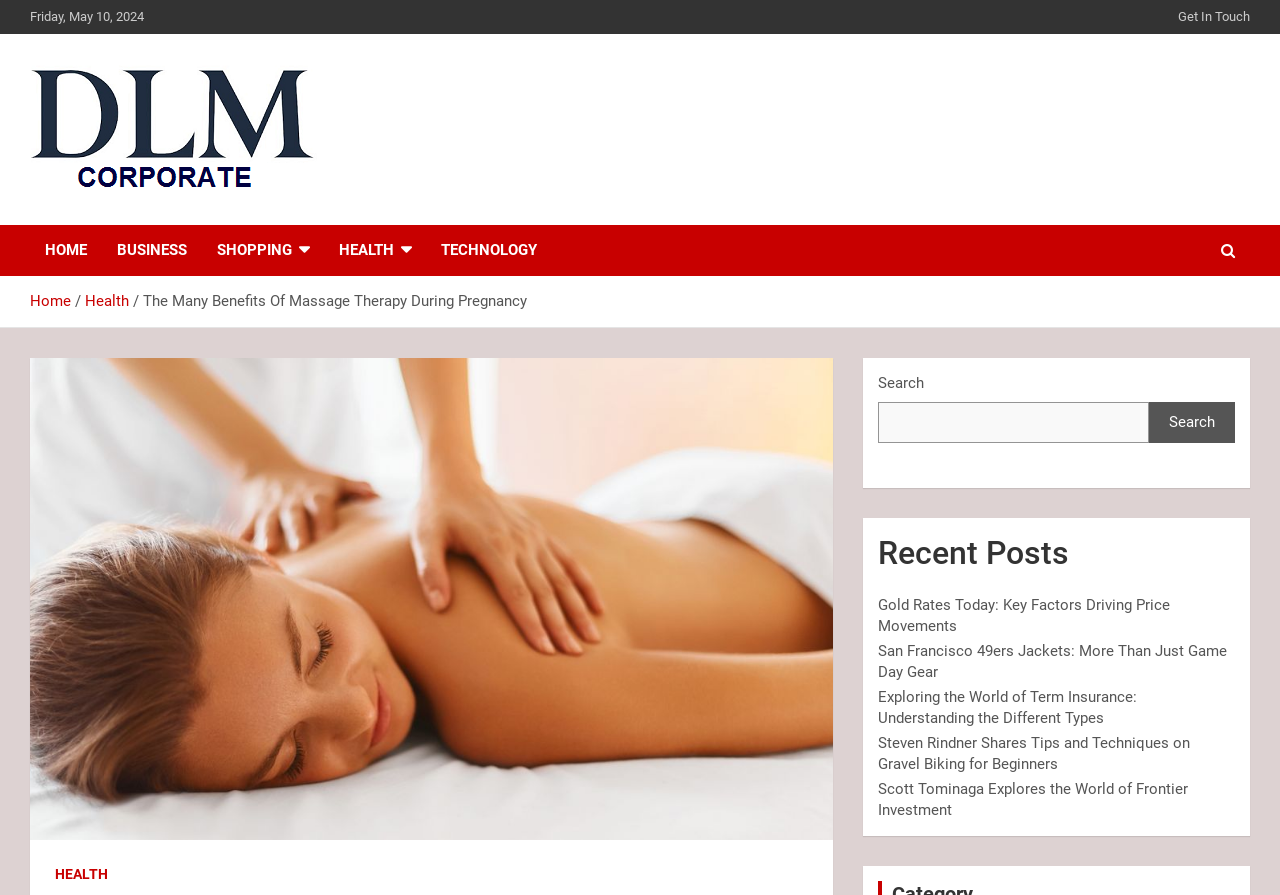Refer to the screenshot and give an in-depth answer to this question: What is the name of the company or organization?

The name of the company or organization can be found in the heading element with the text 'DLM Corporate' and bounding box coordinates [0.023, 0.218, 0.237, 0.276]. This is also confirmed by the presence of a link with the same text 'DLM Corporate' in the top-left corner of the page.